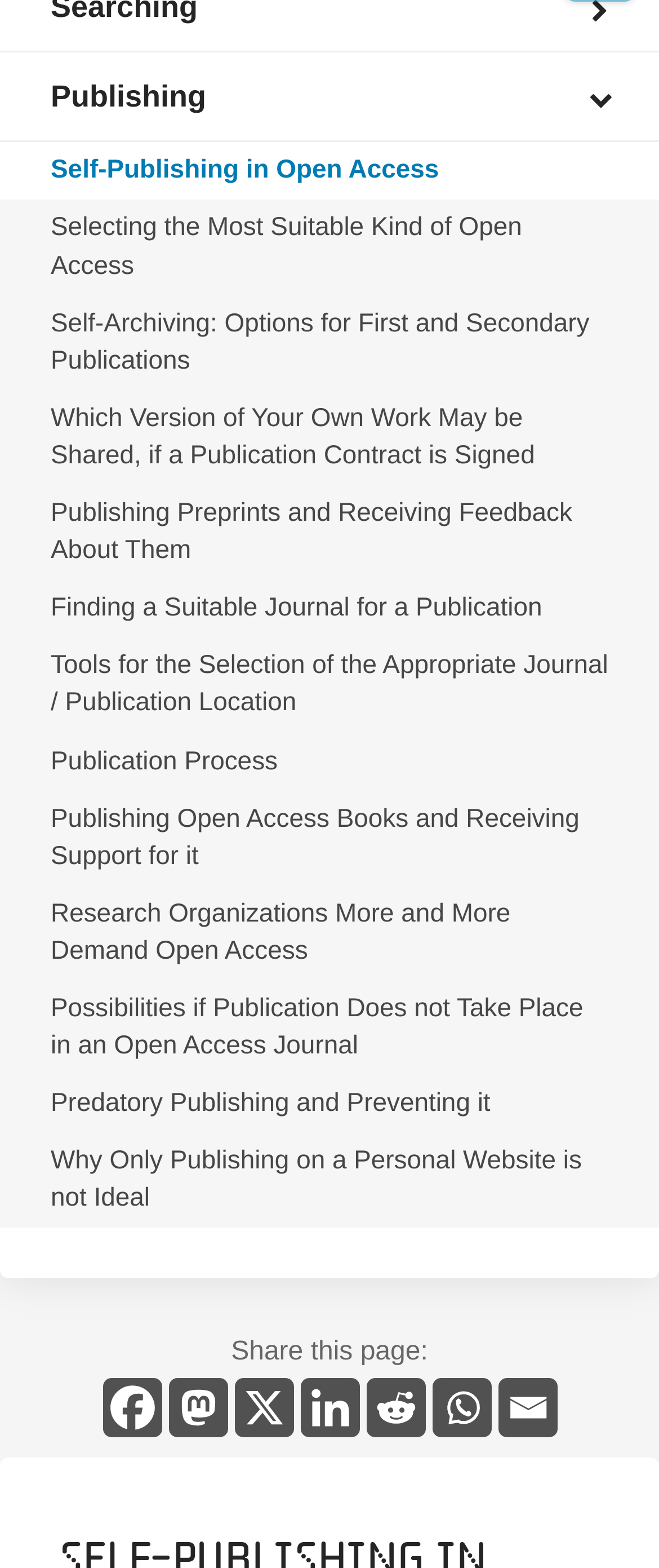Please determine the bounding box coordinates of the section I need to click to accomplish this instruction: "Learn about 'Publishing Open Access Books and Receiving Support for it'".

[0.0, 0.504, 1.0, 0.565]